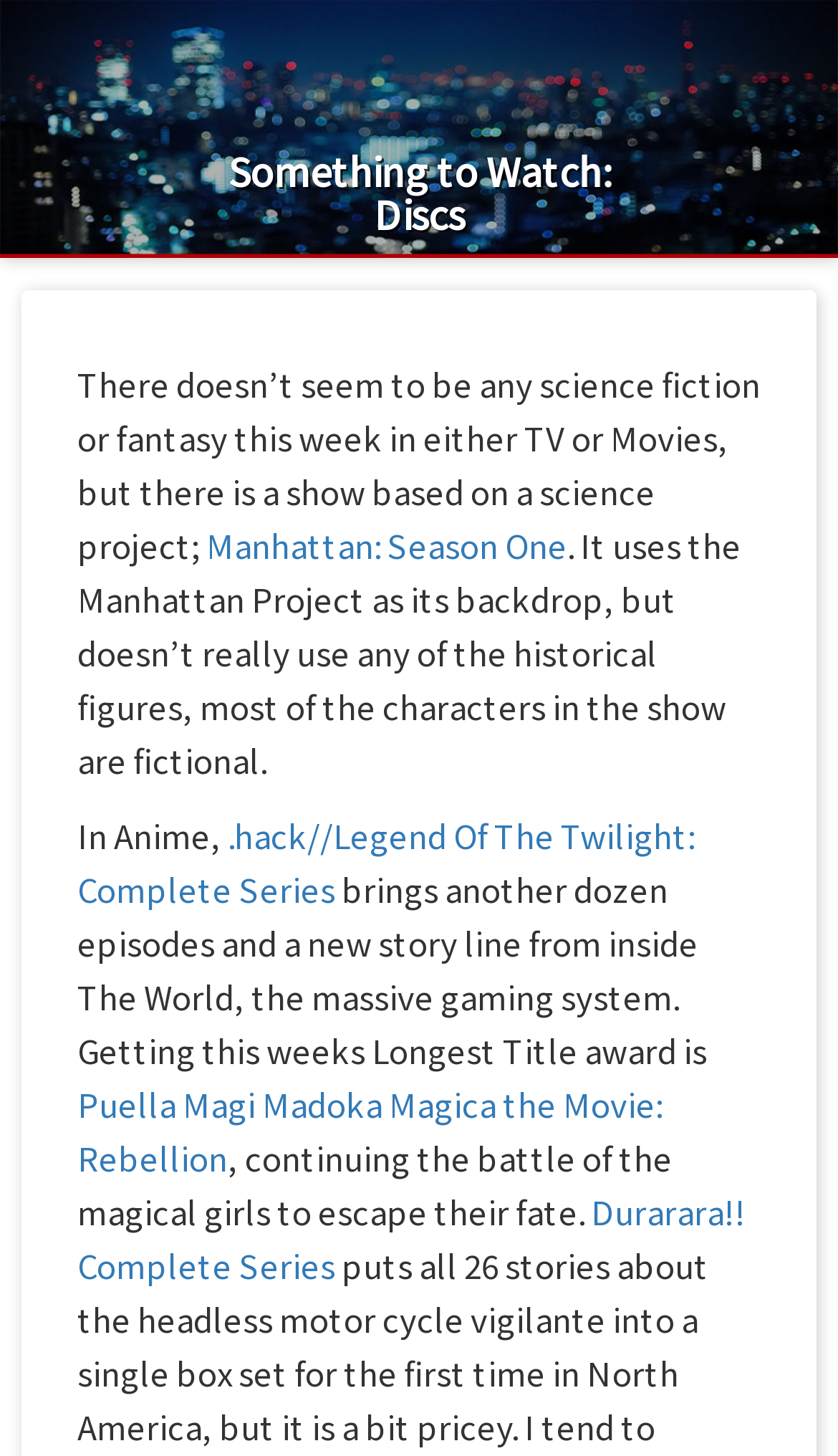Give a detailed explanation of the elements present on the webpage.

The webpage is about a blog post or article titled "Something to Watch: Discs – Strider’s Web". At the top of the page, there is a list box that spans the entire width of the page. Within the list box, there is an image with the same title as the webpage, "Something to Watch: Discs", which takes up the full width of the list box.

Below the list box, there is a heading with the same title, "Something to Watch: Discs", which is centered on the page. Underneath the heading, there is a block of text that discusses the lack of science fiction or fantasy content in TV and movies, but mentions a show based on a science project. This text is followed by a link to "Manhattan: Season One", which is positioned to the right of the text.

The text continues below, describing the show "Manhattan" and its use of the Manhattan Project as its backdrop. Another link, ".hack//Legend Of The Twilight: Complete Series", is positioned to the right of the text, which discusses the anime series. The text then mentions another anime series, "Puella Magi Madoka Magica the Movie: Rebellion", with a link to the right of the text. Finally, there is a link to "Durarara!! Complete Series", which is positioned to the right of the text, discussing the anime series.

In total, there are four links to different anime or TV series on the page, each accompanied by a brief description. The text is organized in a vertical column, with the links positioned to the right of the corresponding text.